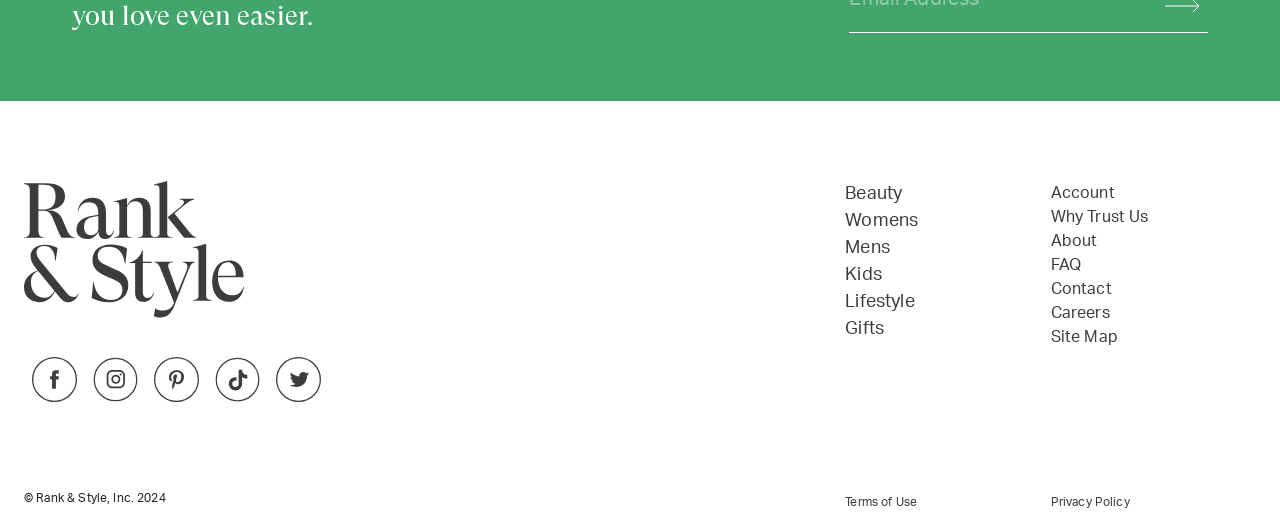What is the purpose of the 'Why Trust Us' link?
Based on the visual, give a brief answer using one word or a short phrase.

To provide information about the website's credibility